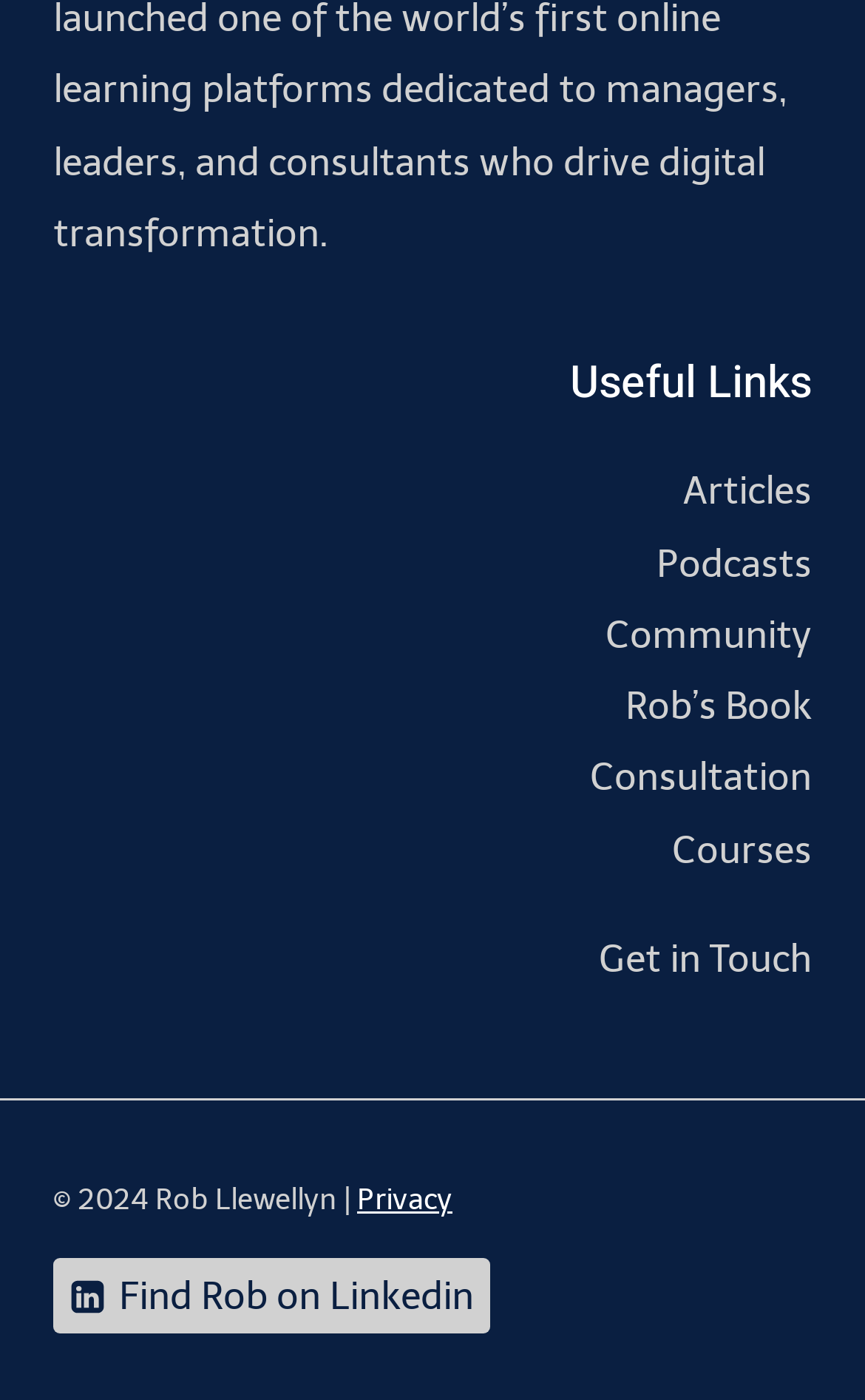What is the last item under 'Useful Links'?
Please respond to the question thoroughly and include all relevant details.

The last item under 'Useful Links' is 'Get in Touch', which is a link.